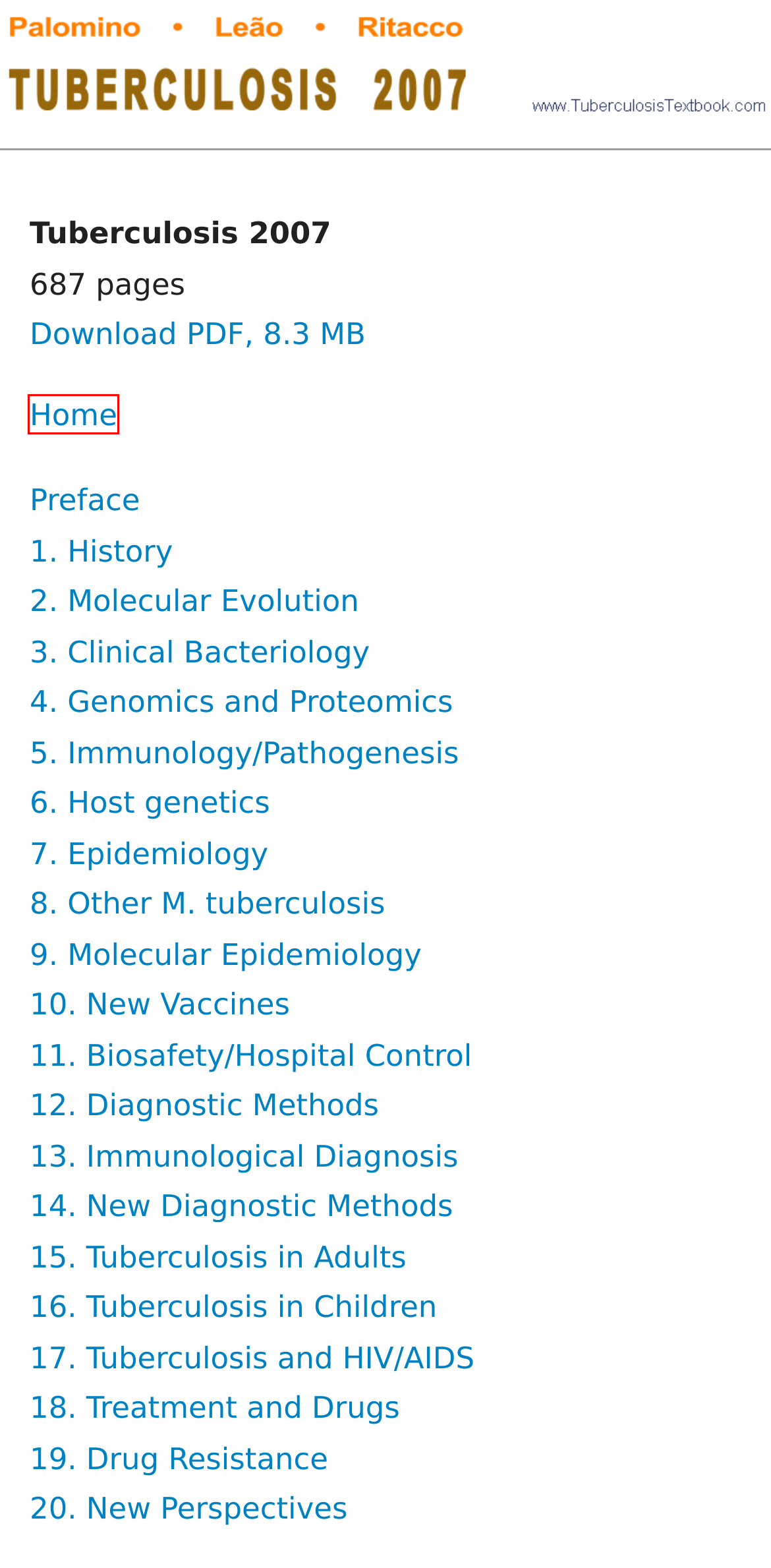Given a webpage screenshot featuring a red rectangle around a UI element, please determine the best description for the new webpage that appears after the element within the bounding box is clicked. The options are:
A. New developments and Perspectives – tuberculosistextbook.com
B. Genomics and Proteomics – tuberculosistextbook.com
C. Biosafety and Hospital Control – tuberculosistextbook.com
D. tuberculosistextbook.com – tuberculosistextbook.com
E. Tuberculosis caused by Other Members of the M. tuberculosis Complex – tuberculosistextbook.com
F. History – tuberculosistextbook.com
G. Immunological Diagnosis – tuberculosistextbook.com
H. Conventional Diagnostic Methods – tuberculosistextbook.com

D